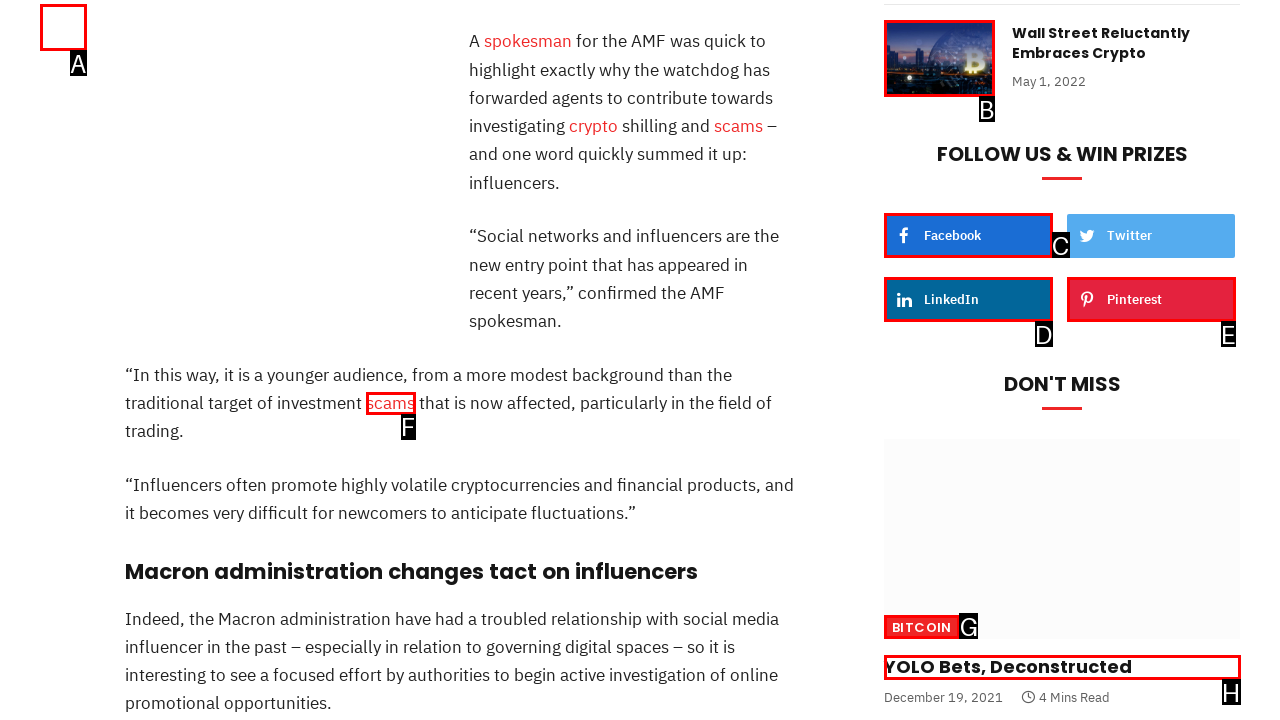Tell me which one HTML element I should click to complete this task: Check the 'YOLO Bets, Deconstructed' article Answer with the option's letter from the given choices directly.

H